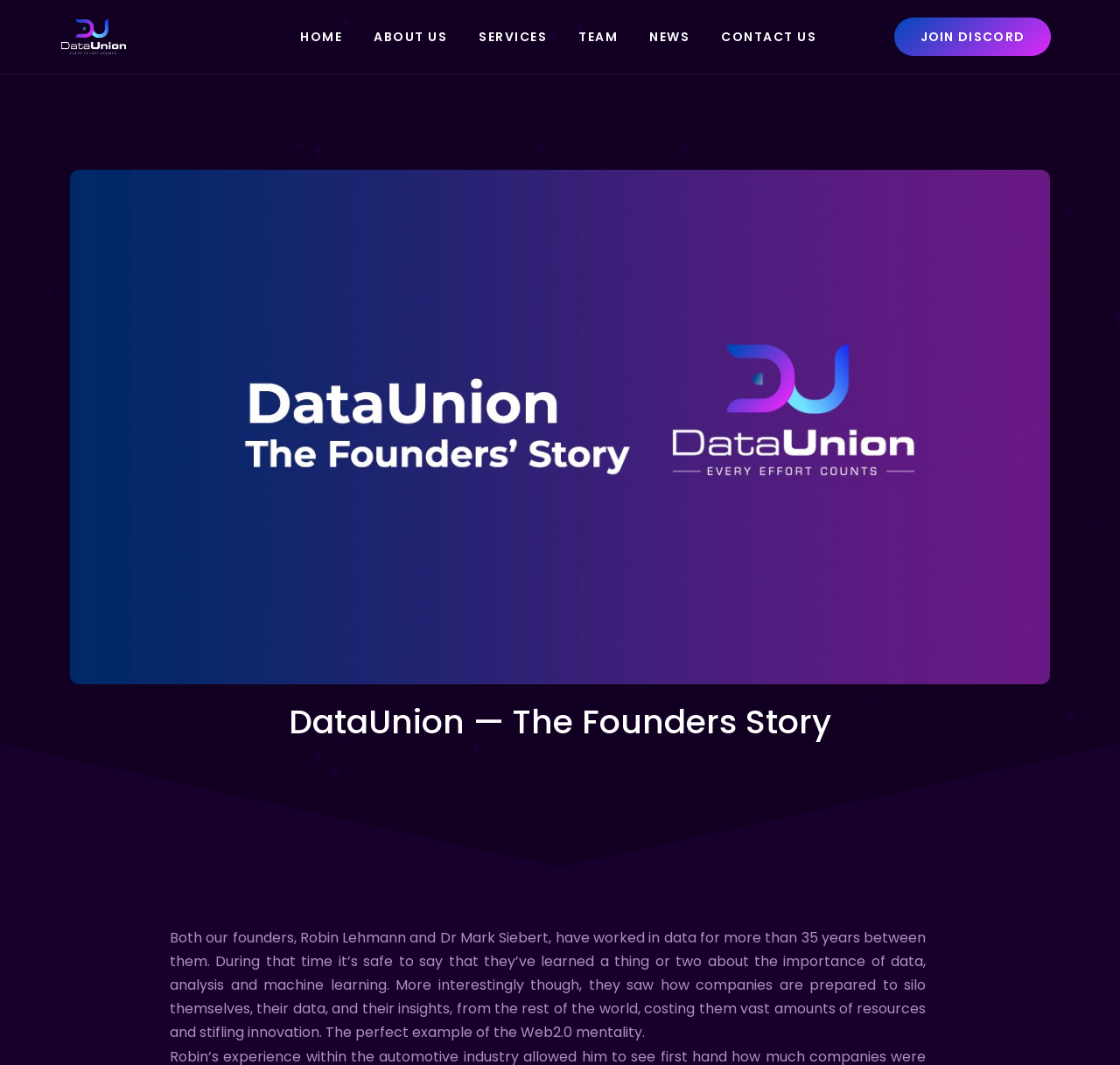Please determine the bounding box coordinates for the UI element described as: "Services".

[0.413, 0.0, 0.502, 0.069]